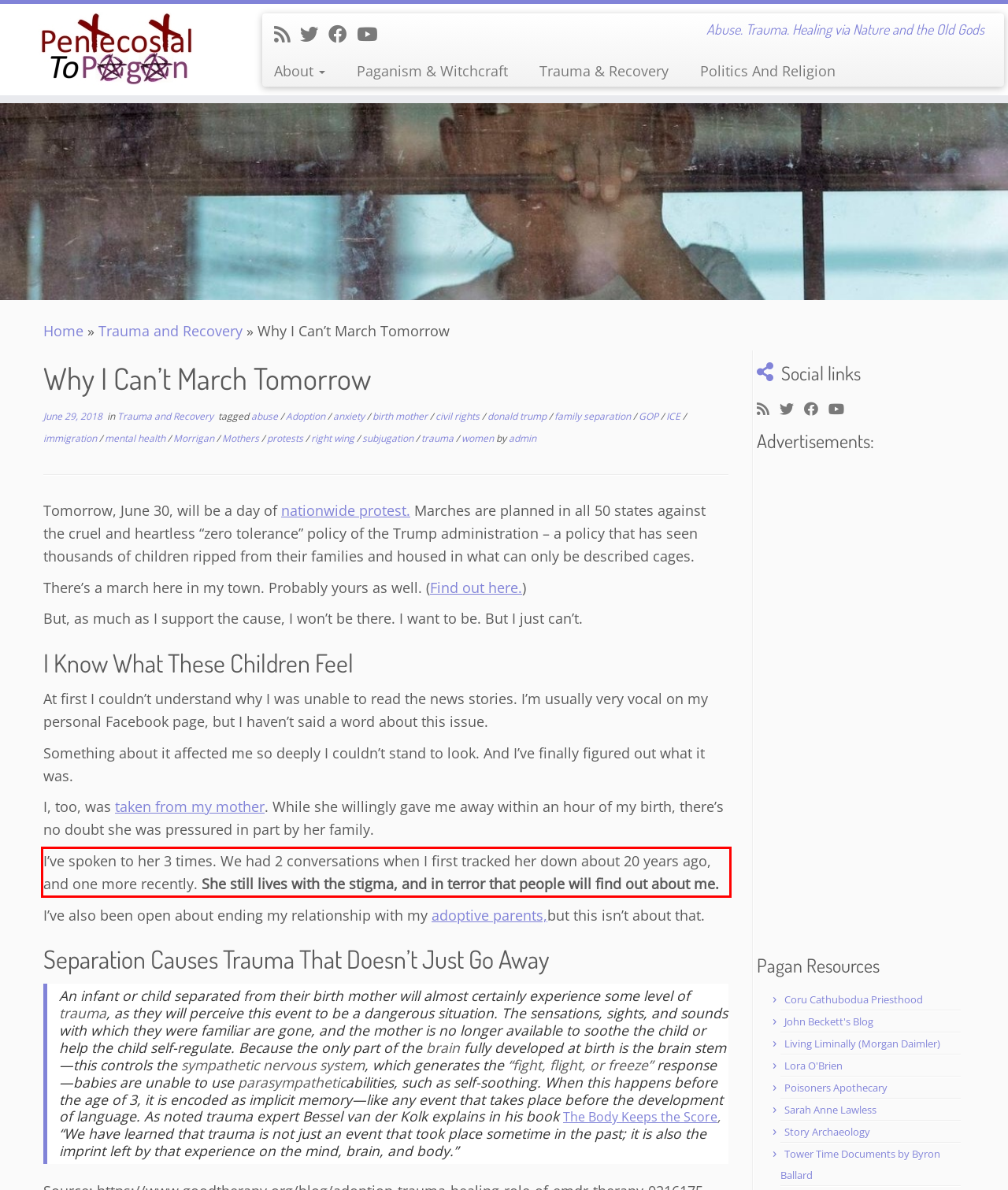You are looking at a screenshot of a webpage with a red rectangle bounding box. Use OCR to identify and extract the text content found inside this red bounding box.

I’ve spoken to her 3 times. We had 2 conversations when I first tracked her down about 20 years ago, and one more recently. She still lives with the stigma, and in terror that people will find out about me.